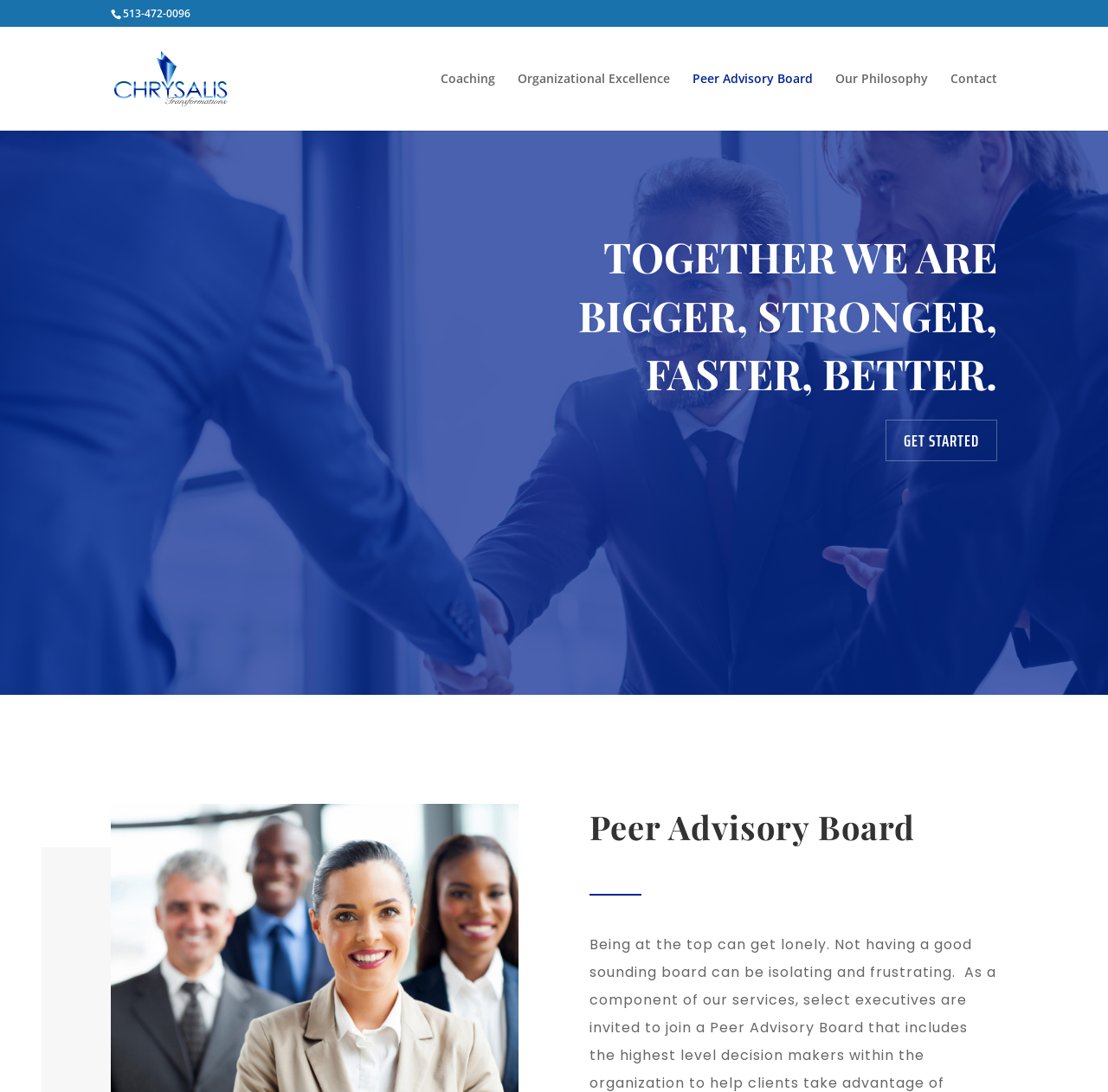Utilize the details in the image to give a detailed response to the question: What is the call-to-action on the webpage?

I found the call-to-action by looking at the link element with the bounding box coordinates [0.799, 0.384, 0.9, 0.422], which contains the text 'GET STARTED $'.